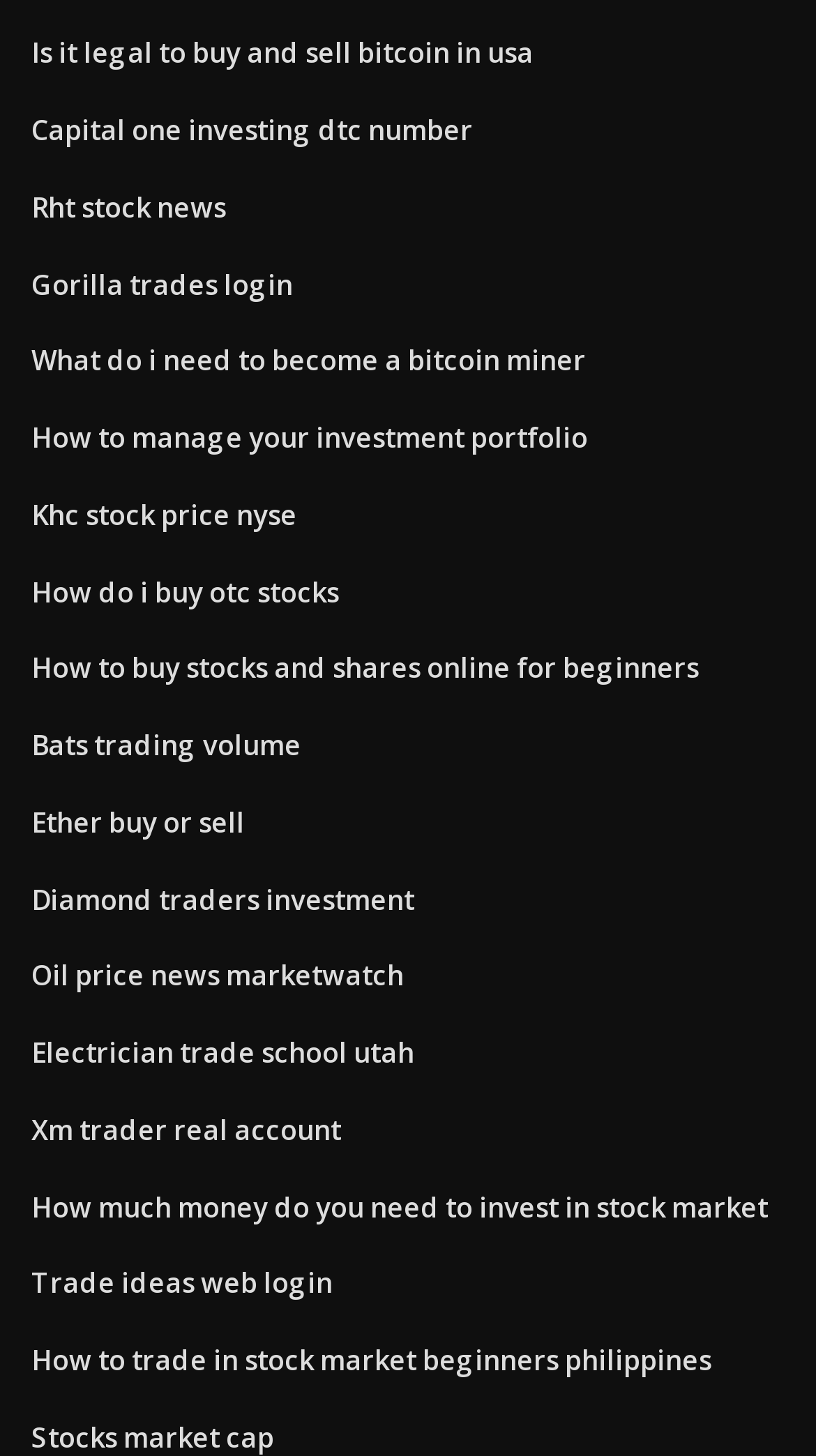Determine the bounding box coordinates of the element that should be clicked to execute the following command: "Get information about Capital One investing DTC number".

[0.038, 0.076, 0.579, 0.102]